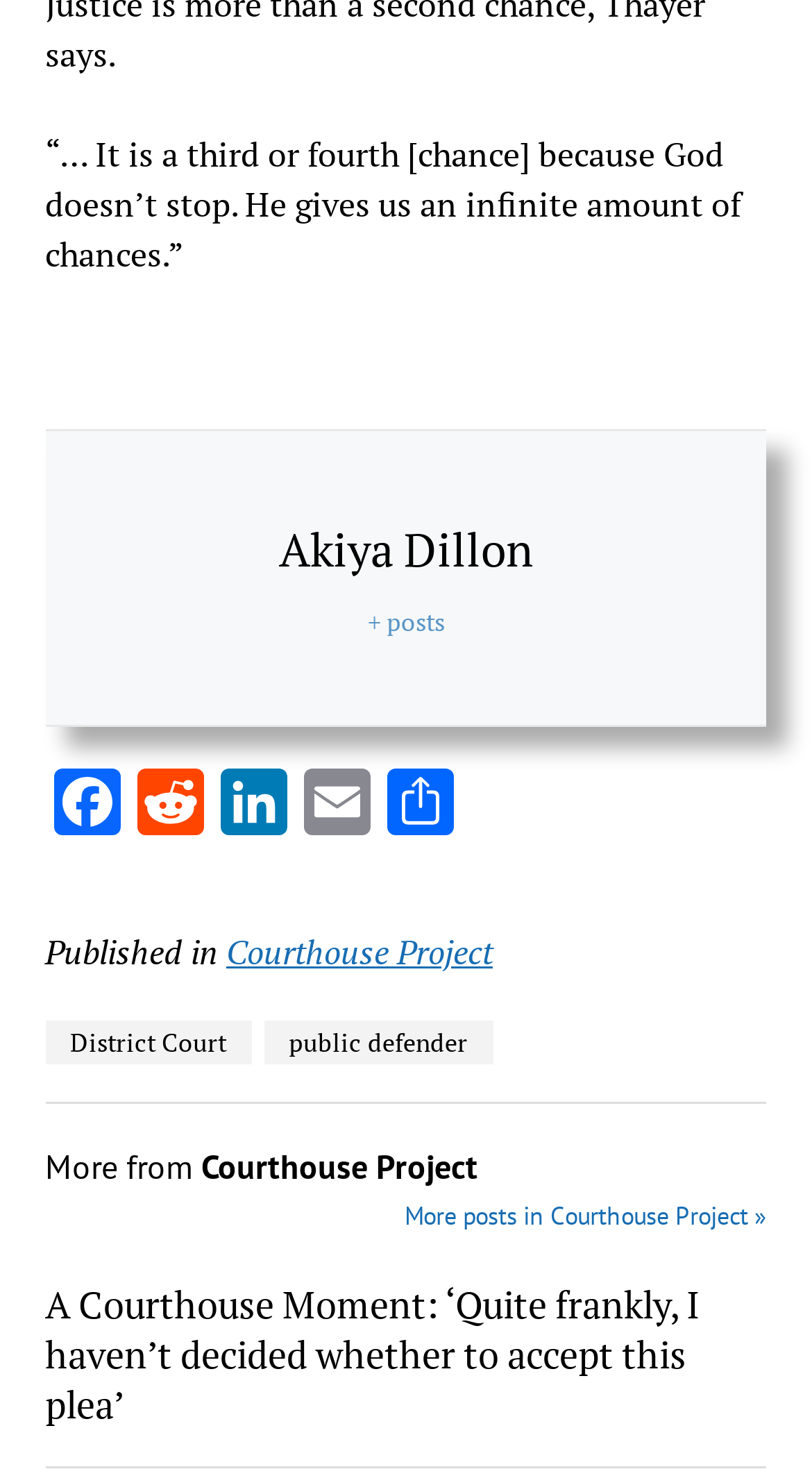Please locate the clickable area by providing the bounding box coordinates to follow this instruction: "Read more posts in Courthouse Project".

[0.498, 0.807, 0.944, 0.841]